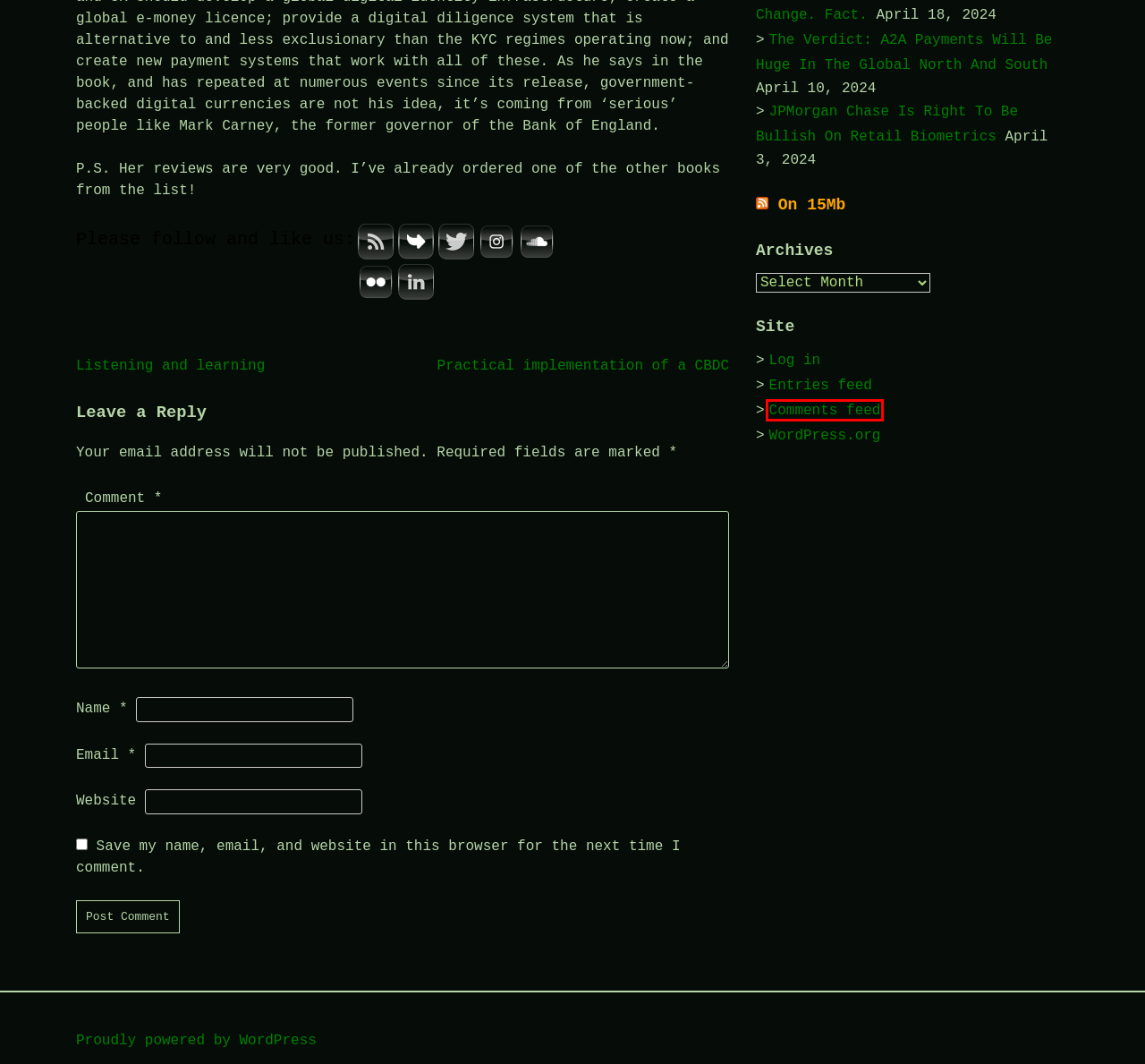Given a screenshot of a webpage with a red rectangle bounding box around a UI element, select the best matching webpage description for the new webpage that appears after clicking the highlighted element. The candidate descriptions are:
A. Practical implementation of a CBDC - The Currency Cold War
B. admin, Author at The Currency Cold War
C. The Book - The Currency Cold War
D. Comments for The Currency Cold War
E. Listening and learning - The Currency Cold War
F. Log In ‹ The Currency Cold War — WordPress
G. Blog Tool, Publishing Platform, and CMS – WordPress.org
H. The Currency Cold War

D